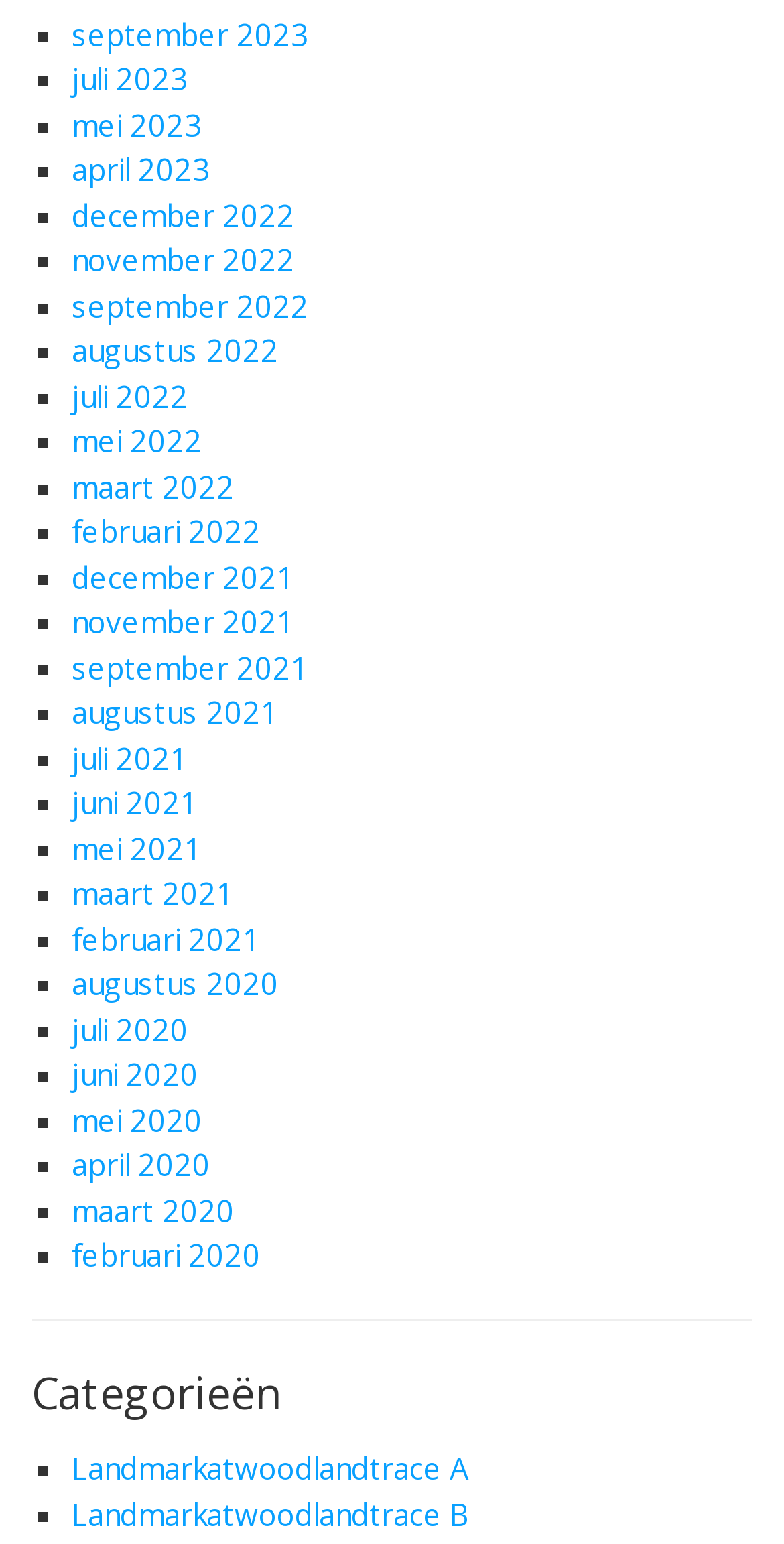Answer the following query concisely with a single word or phrase:
What is the latest month listed on this webpage?

September 2023